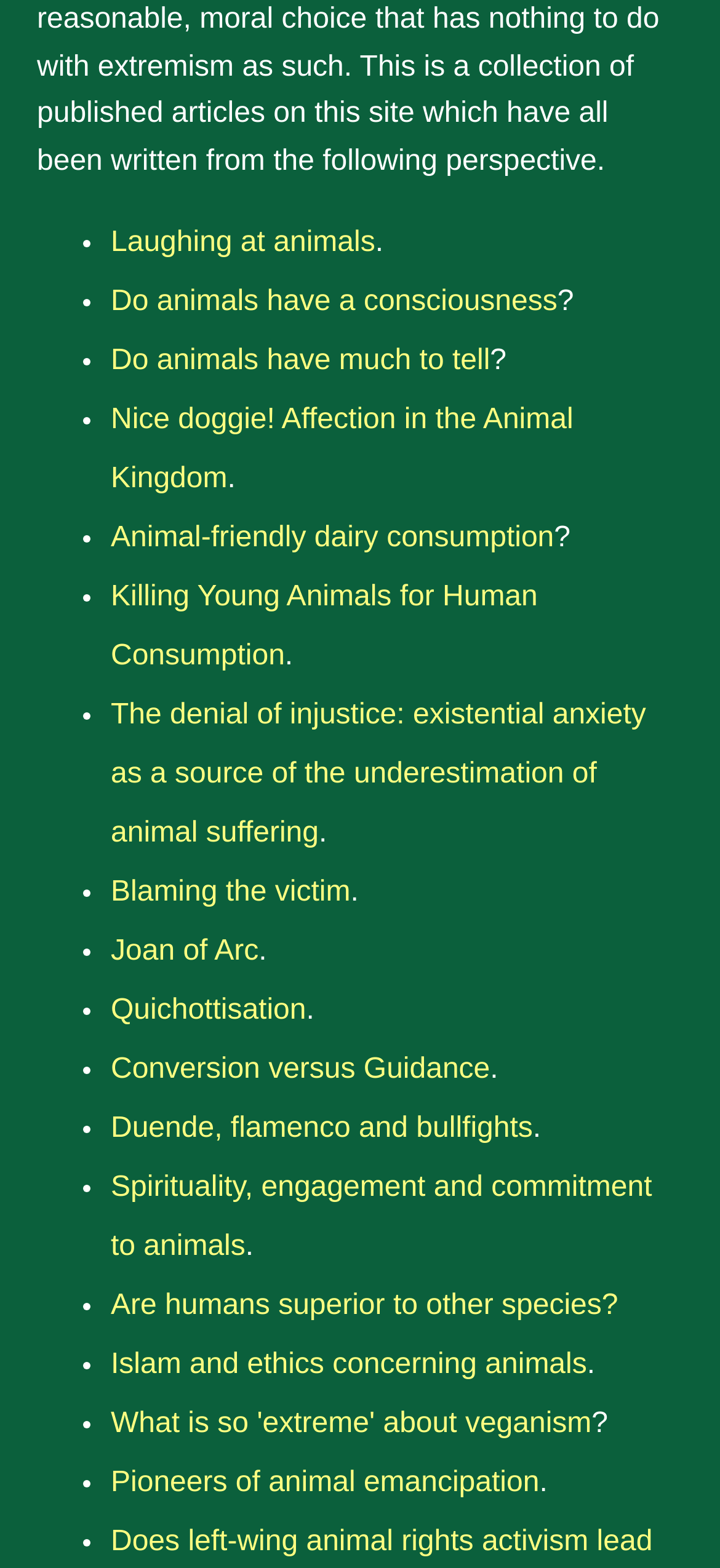Provide a short answer to the following question with just one word or phrase: Is this webpage a blog or a list of resources?

List of resources